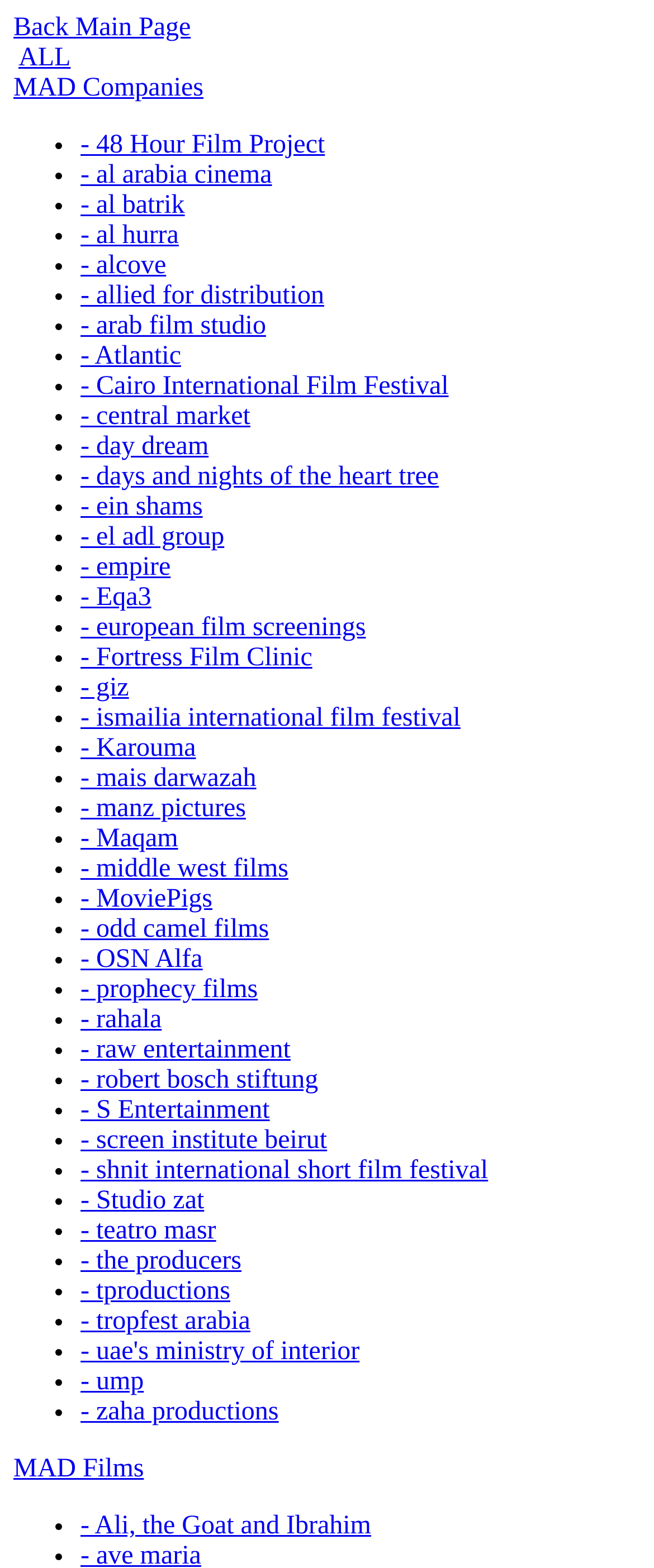How many list markers are there on the webpage?
From the image, respond using a single word or phrase.

50